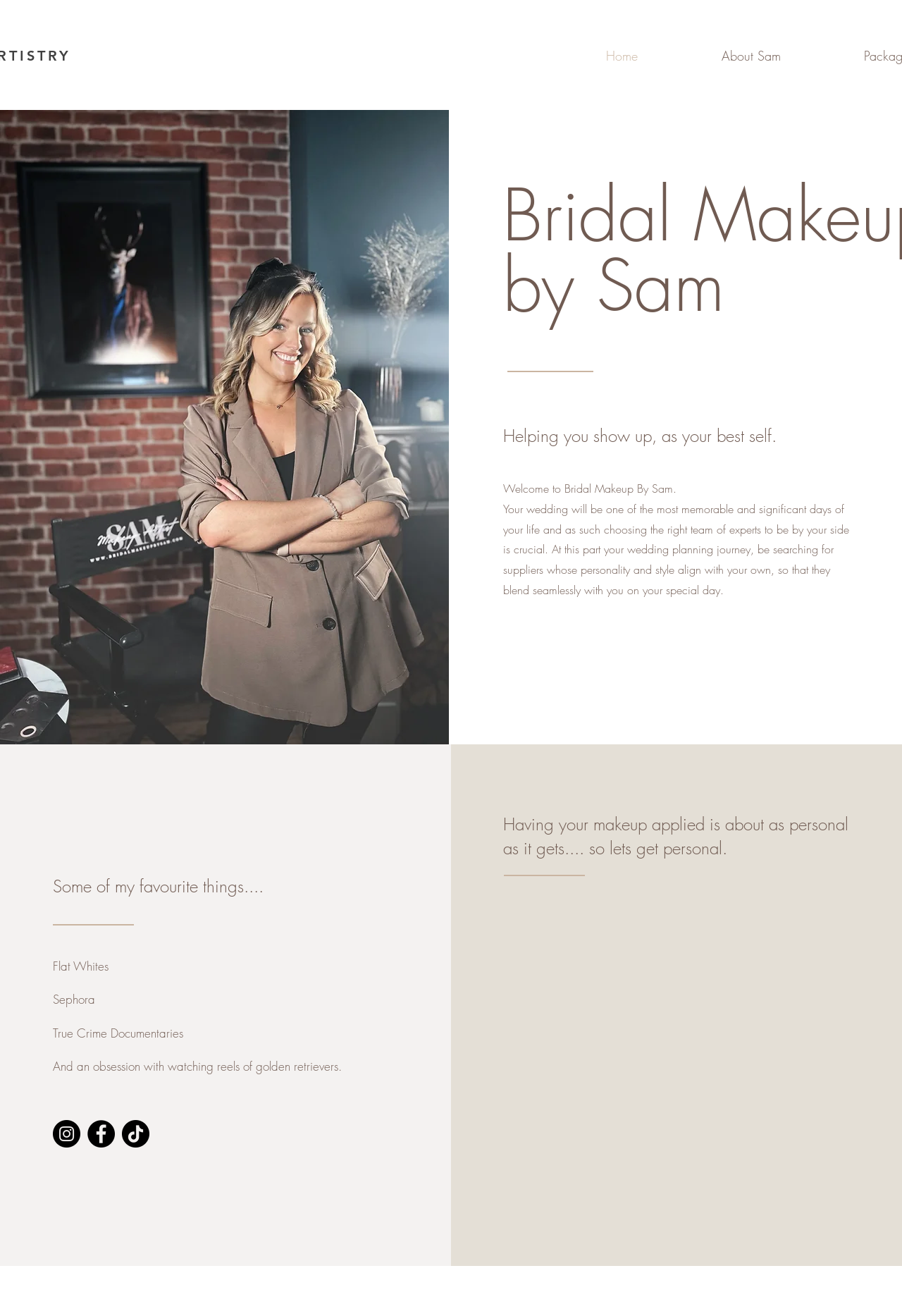Give a concise answer of one word or phrase to the question: 
What is the makeup artist's favorite type of documentaries?

True Crime